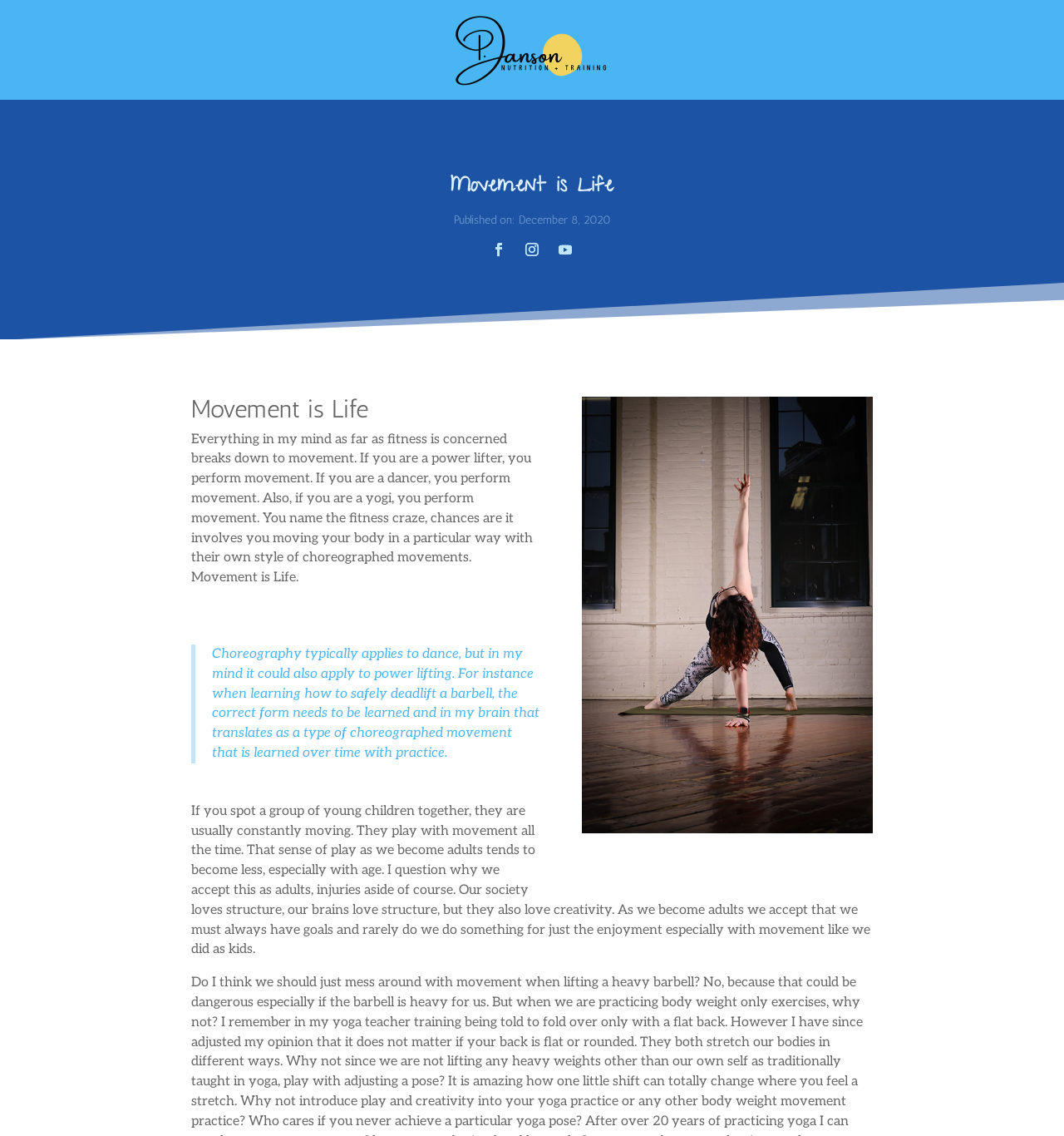What is the logo on the top right?
Please answer the question with as much detail and depth as you can.

The logo is located on the top right of the webpage, and it is a small image with the text 'Pauline Janson Training' written on it. It is likely the logo of the personal training service provided by Pauline Janson.